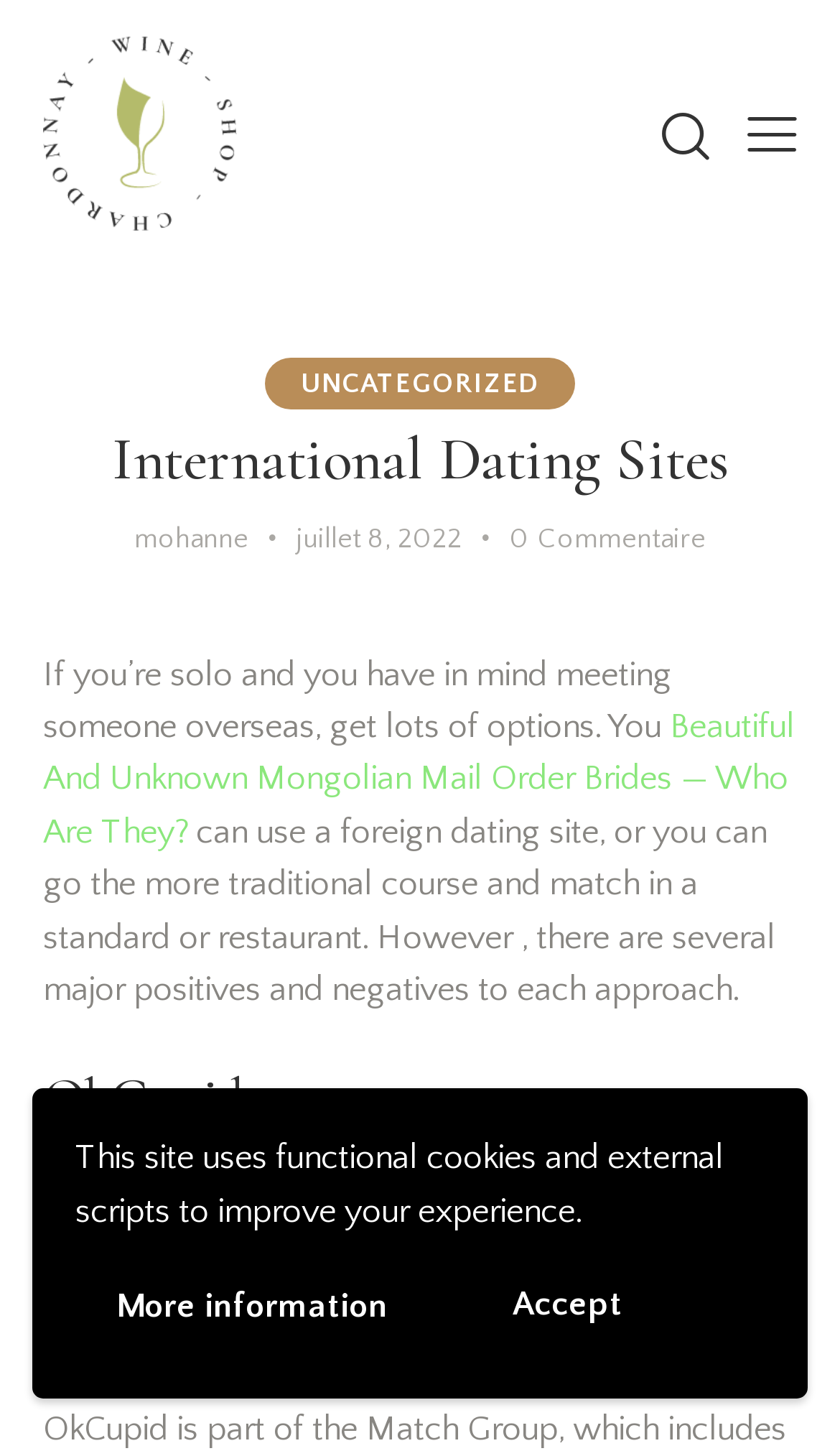Locate the bounding box coordinates of the area that needs to be clicked to fulfill the following instruction: "Click the 'OkCupid12' heading". The coordinates should be in the format of four float numbers between 0 and 1, namely [left, top, right, bottom].

[0.051, 0.735, 0.949, 0.774]